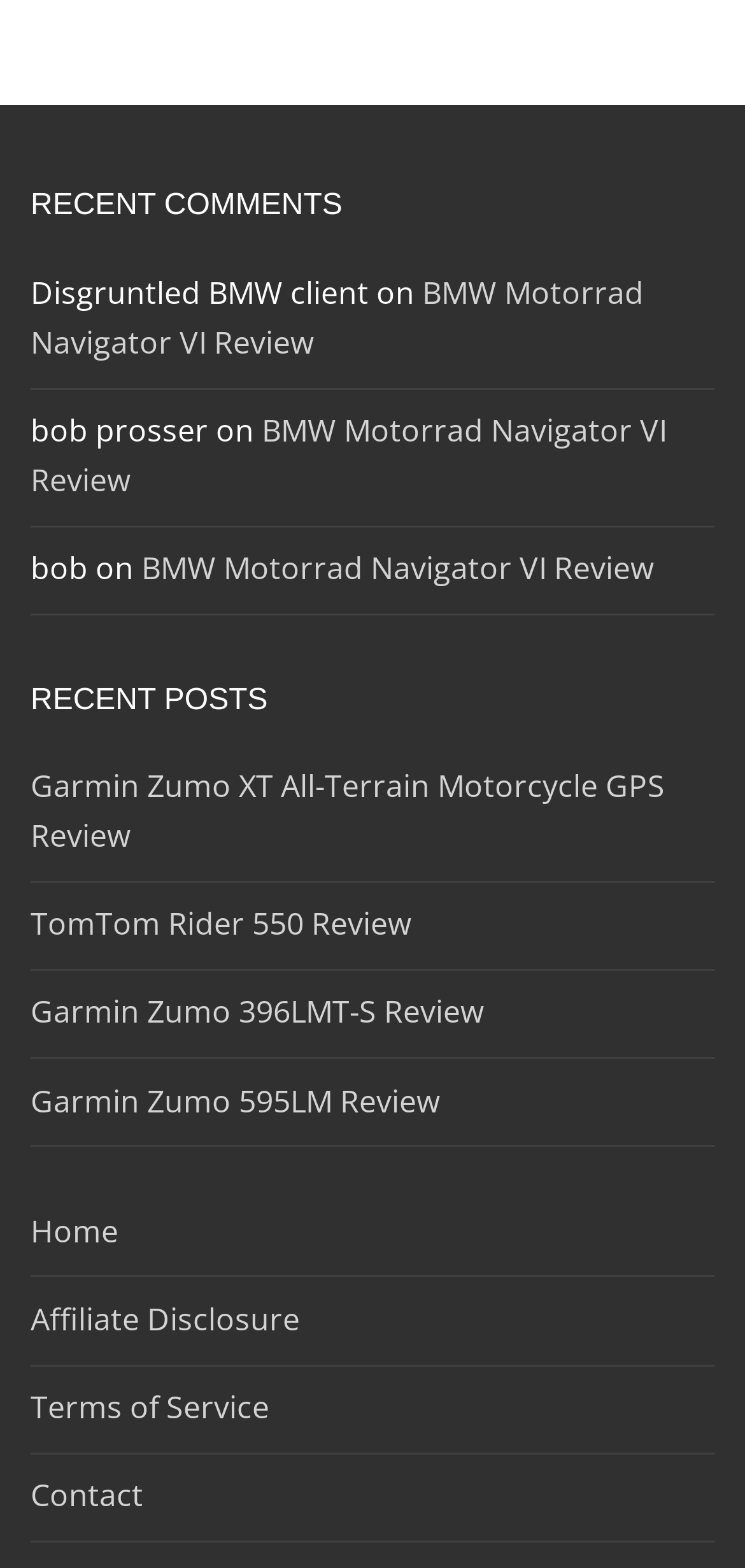Please specify the bounding box coordinates for the clickable region that will help you carry out the instruction: "view recent comments".

[0.041, 0.116, 0.959, 0.148]